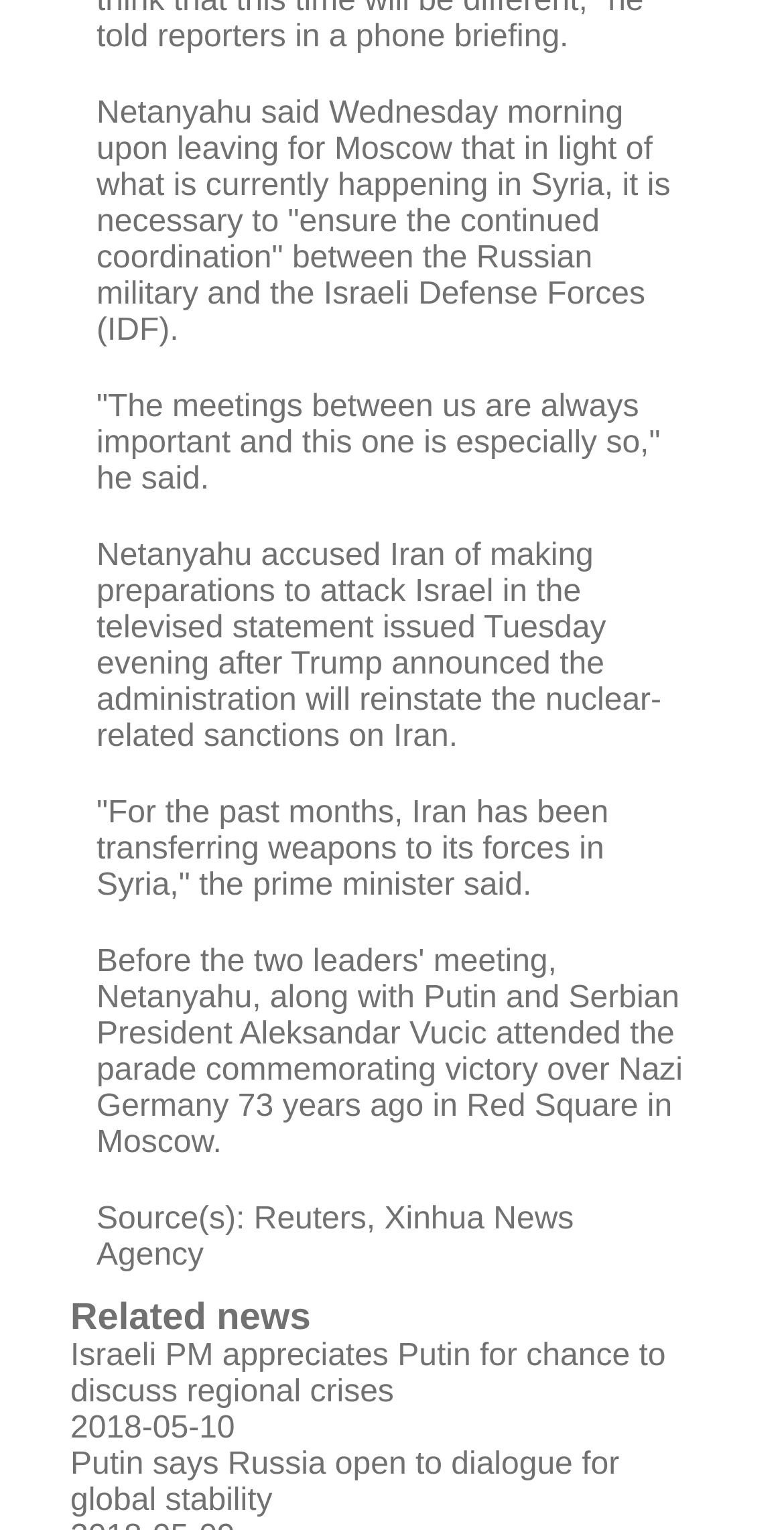What is the date of the article?
Provide a well-explained and detailed answer to the question.

The date of the article is mentioned at the bottom of the webpage, which is 2018-05-10.